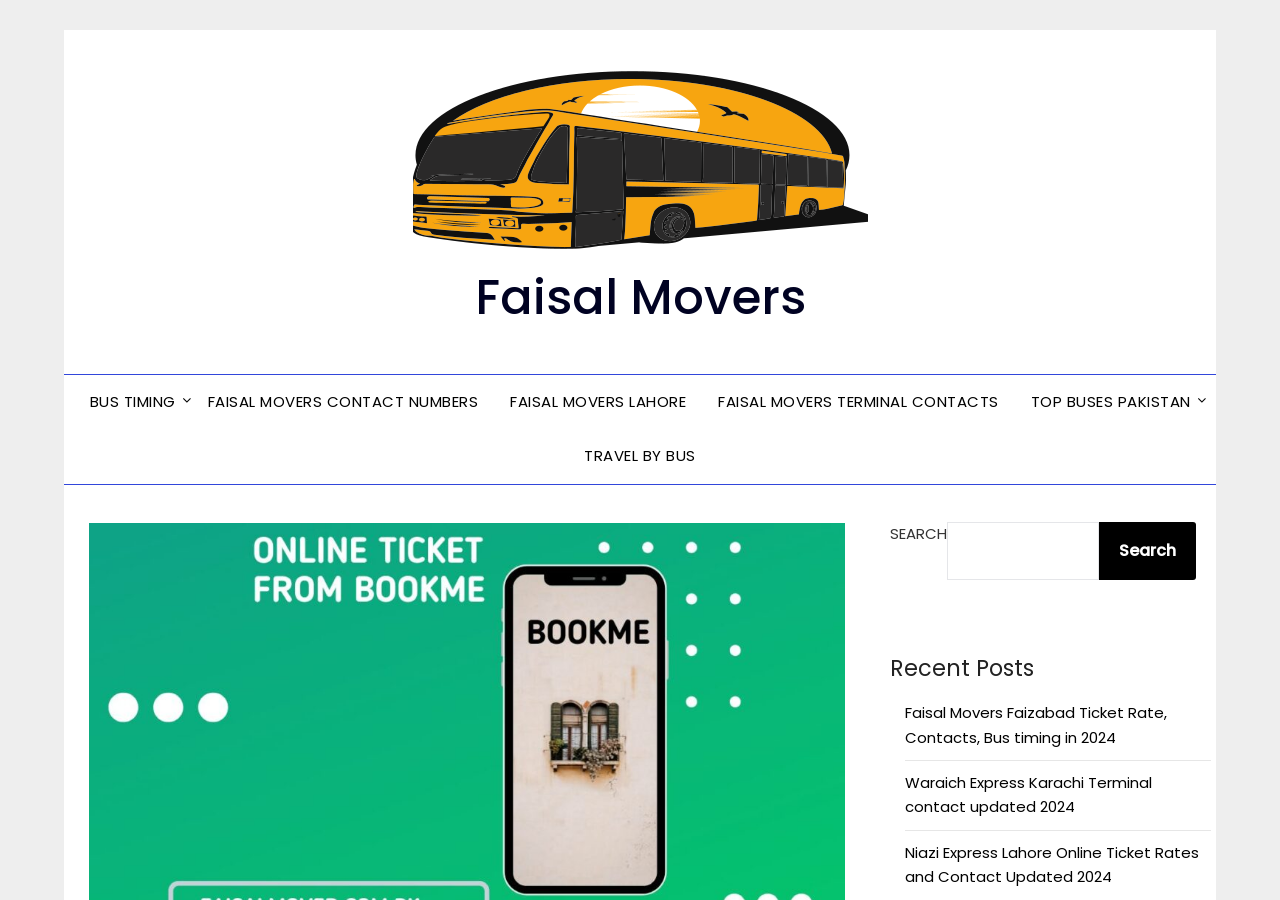Please identify the bounding box coordinates of the clickable element to fulfill the following instruction: "view Faisal Movers Faizabad Ticket Rate". The coordinates should be four float numbers between 0 and 1, i.e., [left, top, right, bottom].

[0.707, 0.78, 0.912, 0.831]